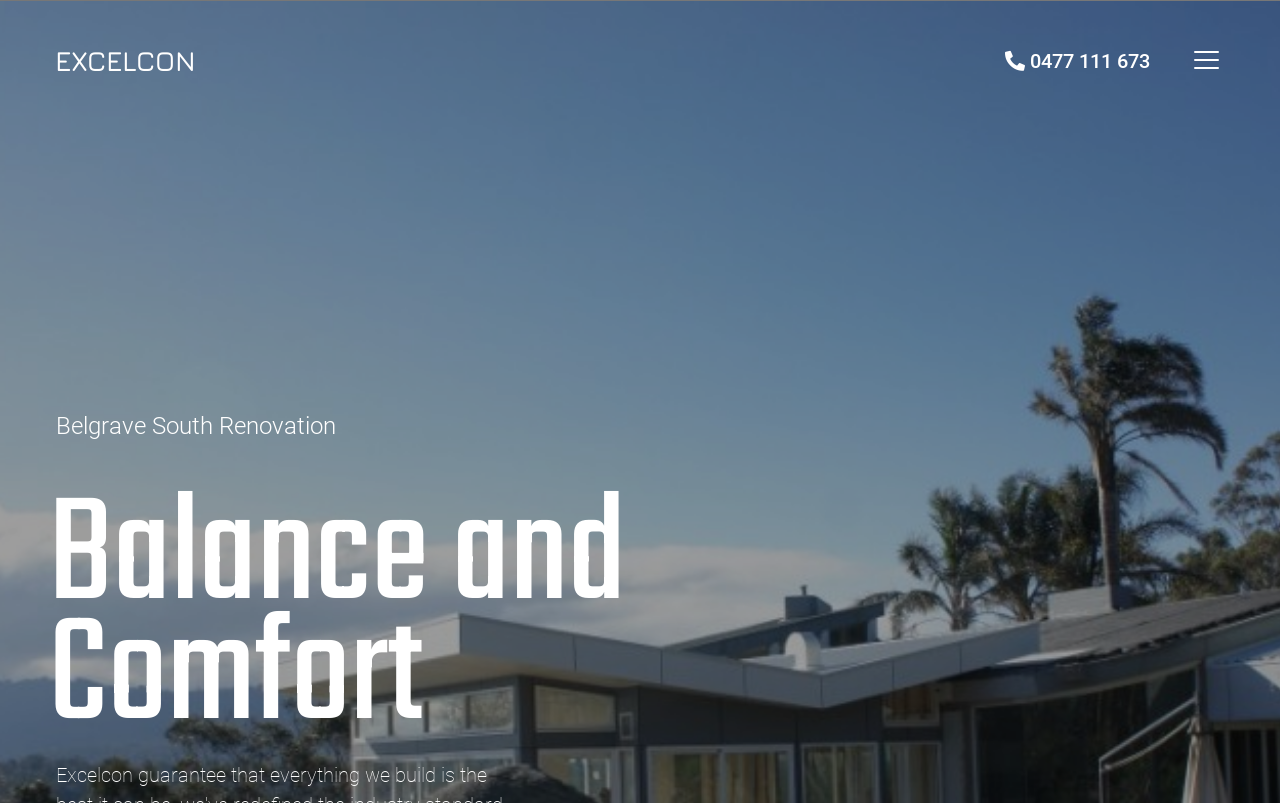Show the bounding box coordinates for the HTML element as described: "0477 111 673".

[0.766, 0.046, 0.917, 0.106]